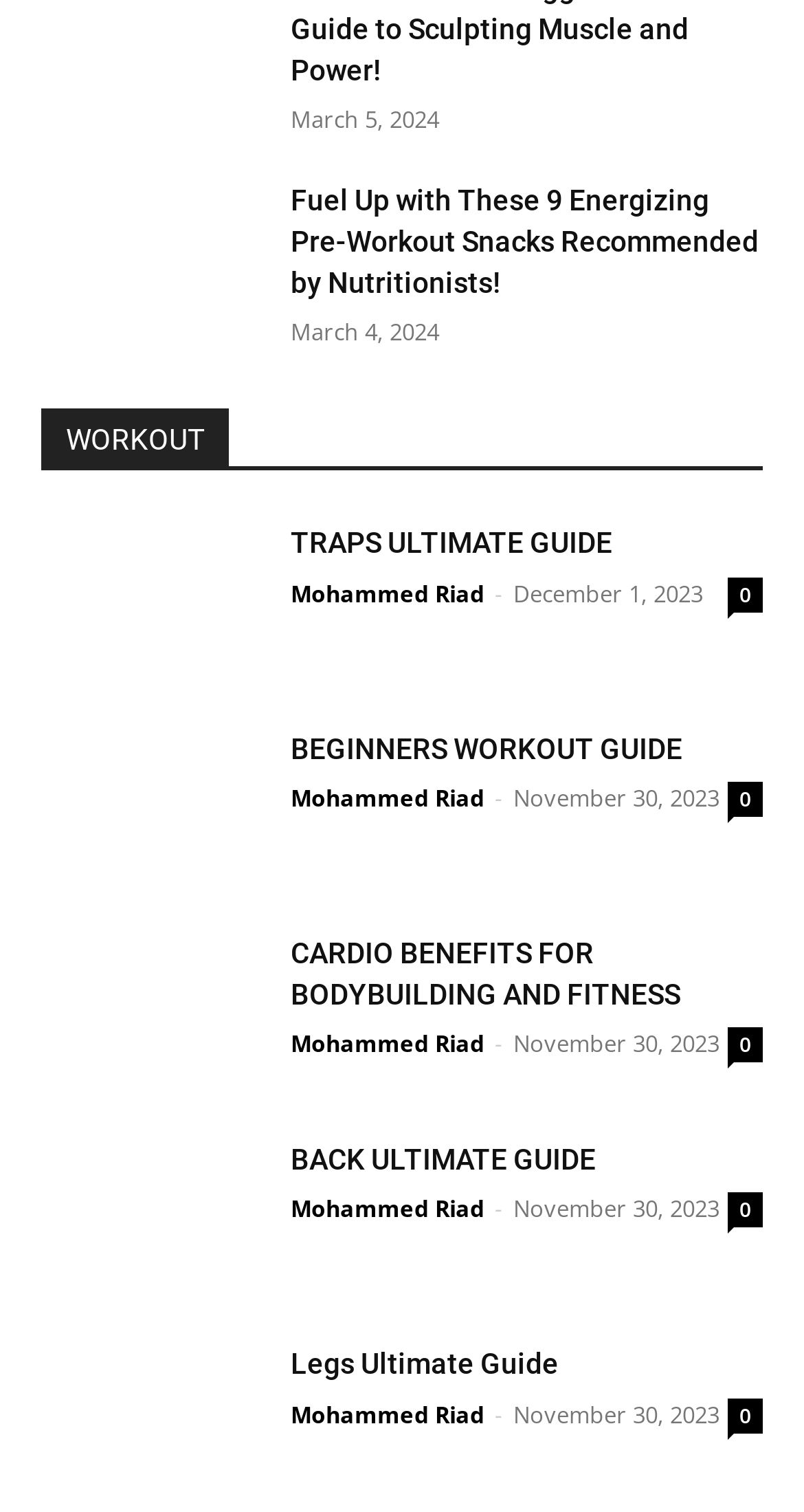Identify the bounding box coordinates of the clickable section necessary to follow the following instruction: "Open the 'TRAPS ULTIMATE GUIDE' article". The coordinates should be presented as four float numbers from 0 to 1, i.e., [left, top, right, bottom].

[0.051, 0.347, 0.321, 0.447]